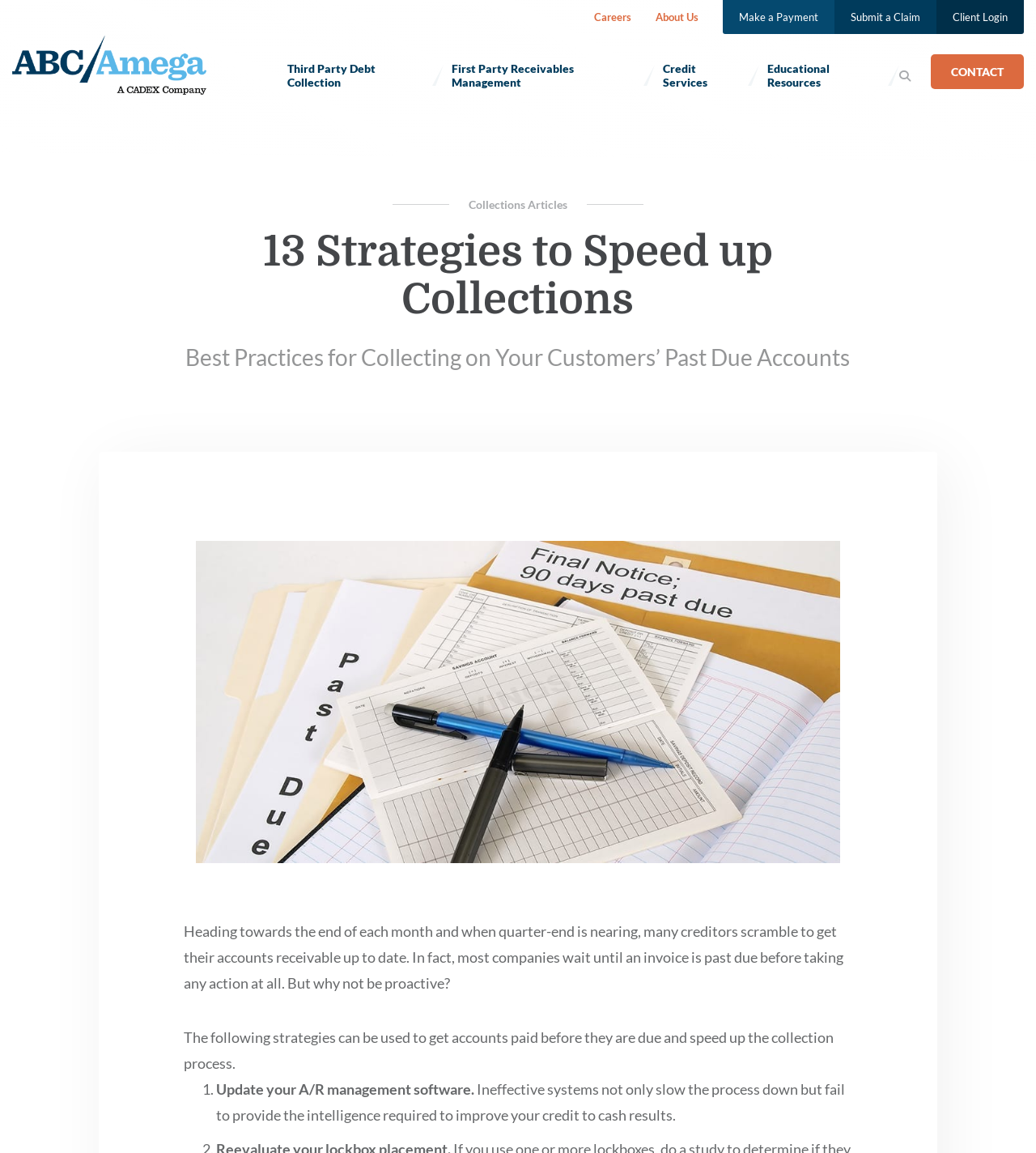Please specify the bounding box coordinates of the region to click in order to perform the following instruction: "Learn about 13 Strategies to Speed up Collections".

[0.178, 0.197, 0.822, 0.28]